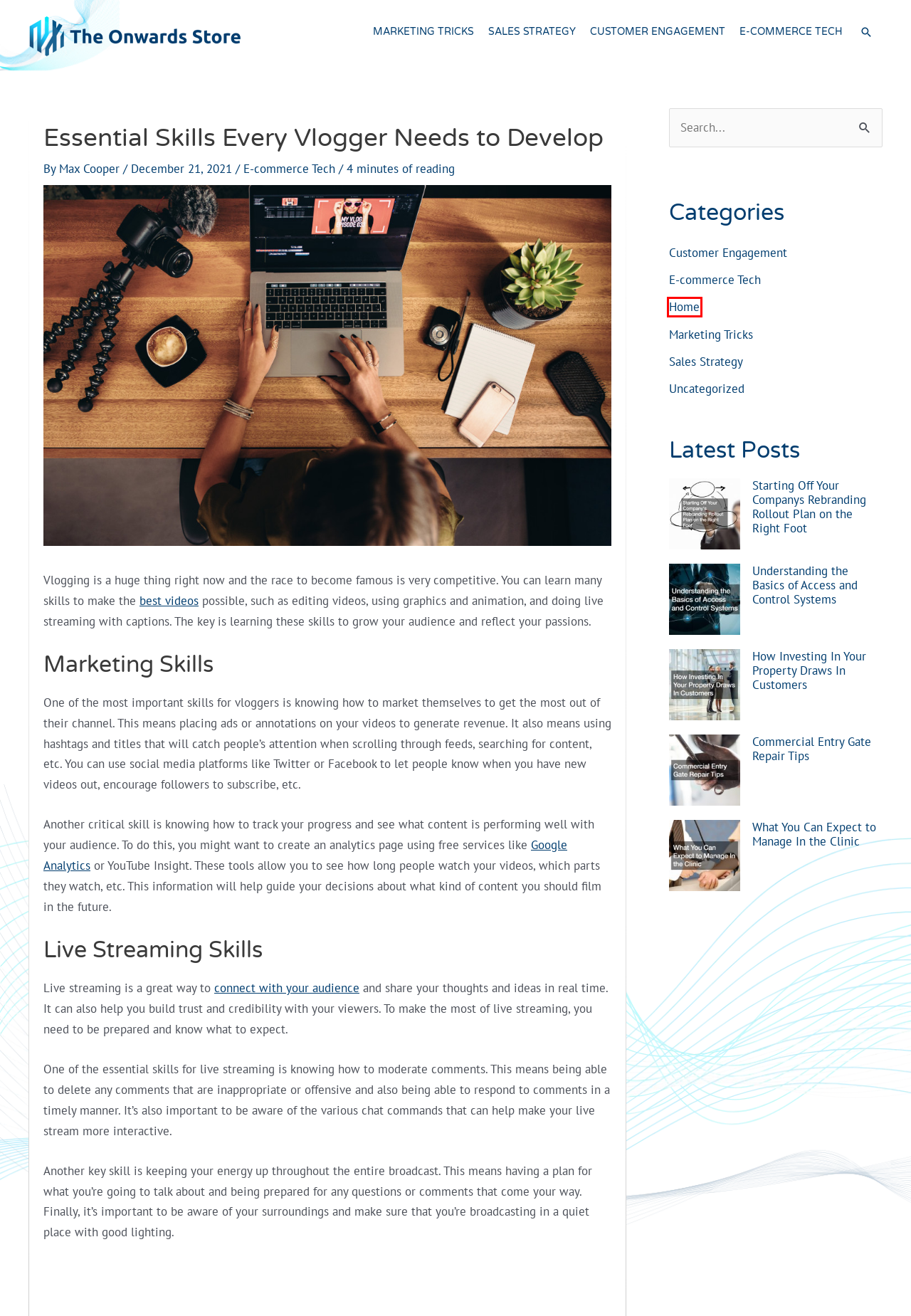You have a screenshot of a webpage with a red bounding box around an element. Select the webpage description that best matches the new webpage after clicking the element within the red bounding box. Here are the descriptions:
A. Understanding the Basics of Access and Control Systems - The Onward Store
B. Uncategorized Archives - The Onward Store
C. Tips for Starting a YouTube Channel for Your Business - The Onward Store
D. E-commerce Tech - The Onward Store
E. Sales Strategy - The Onward Store
F. Customer Engagement - The Onward Store
G. How Investing In Your Property Draws In Customers - The Onward Store
H. Home Archives - The Onward Store

H